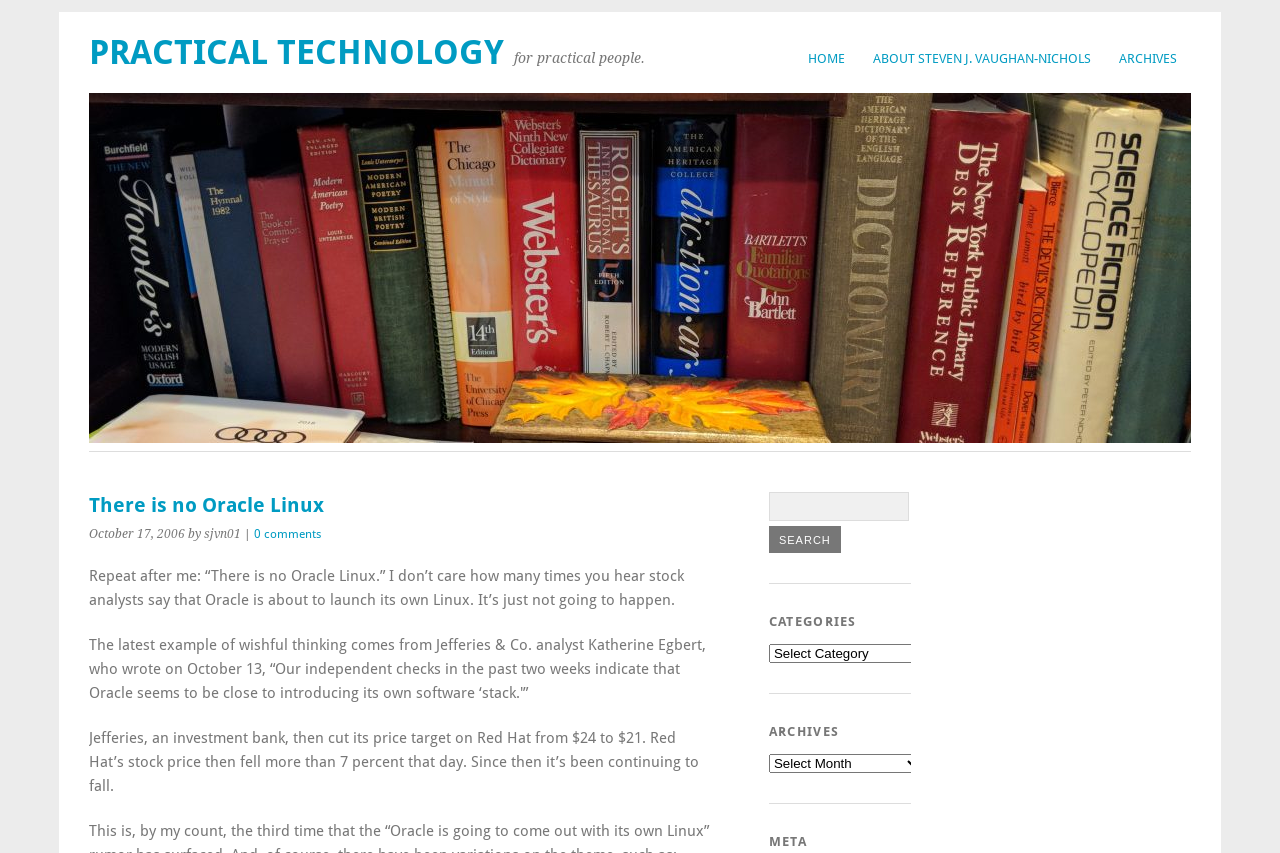Please answer the following question using a single word or phrase: 
What is the purpose of the textbox on the webpage?

Search